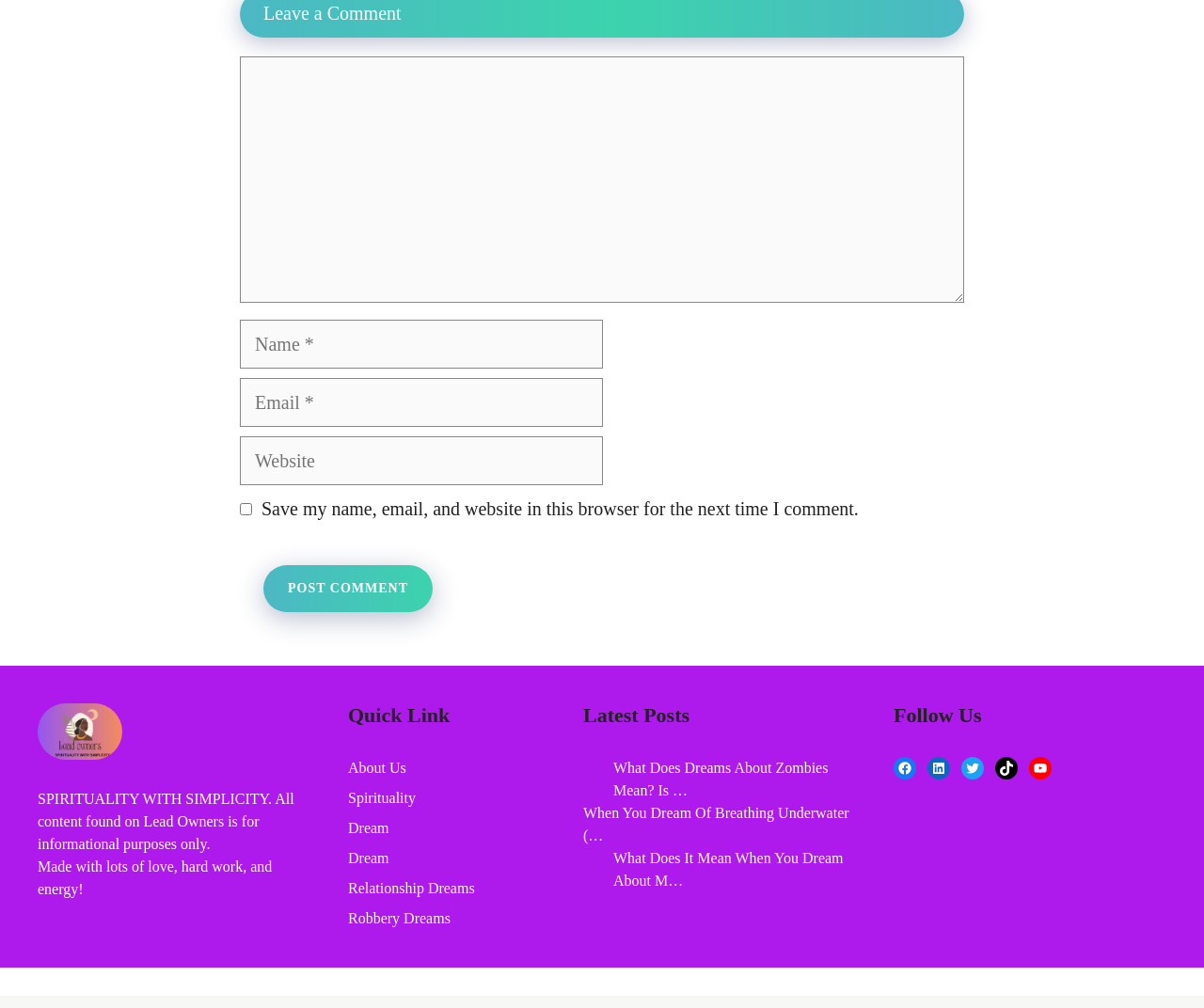Answer the question in one word or a short phrase:
What is the purpose of the checkbox?

Save comment information